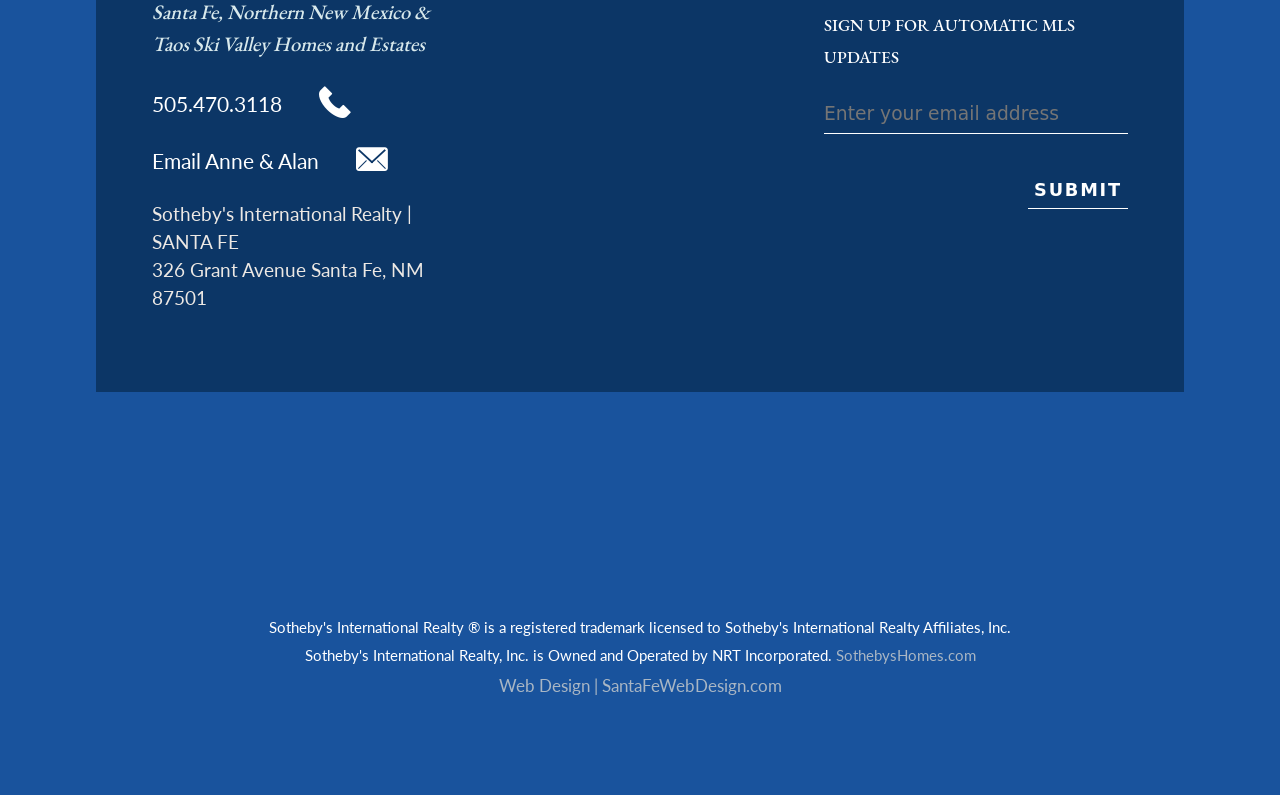What is the purpose of the textbox on the webpage?
Using the image, answer in one word or phrase.

Enter email address